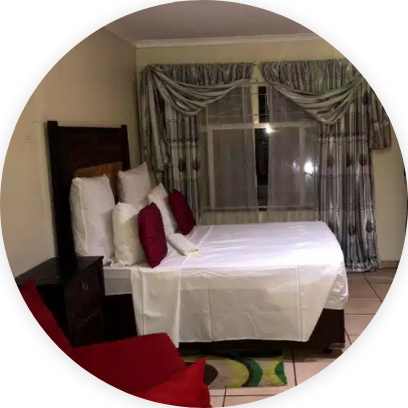Who is the accommodation designed for?
From the screenshot, provide a brief answer in one word or phrase.

Business travelers and leisure seekers